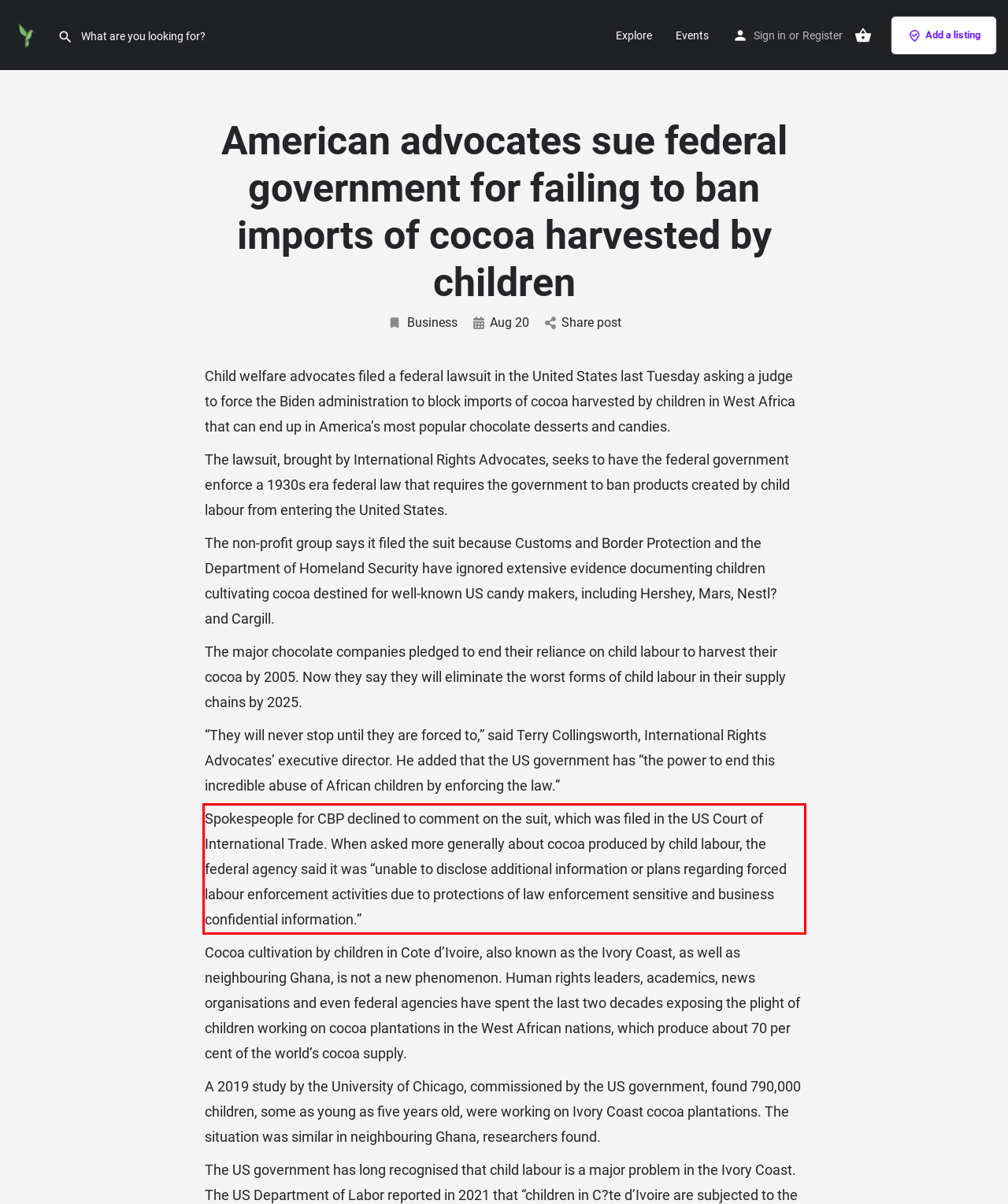Extract and provide the text found inside the red rectangle in the screenshot of the webpage.

Spokespeople for CBP declined to comment on the suit, which was filed in the US Court of International Trade. When asked more generally about cocoa produced by child labour, the federal agency said it was “unable to disclose additional information or plans regarding forced labour enforcement activities due to protections of law enforcement sensitive and business confidential information.”